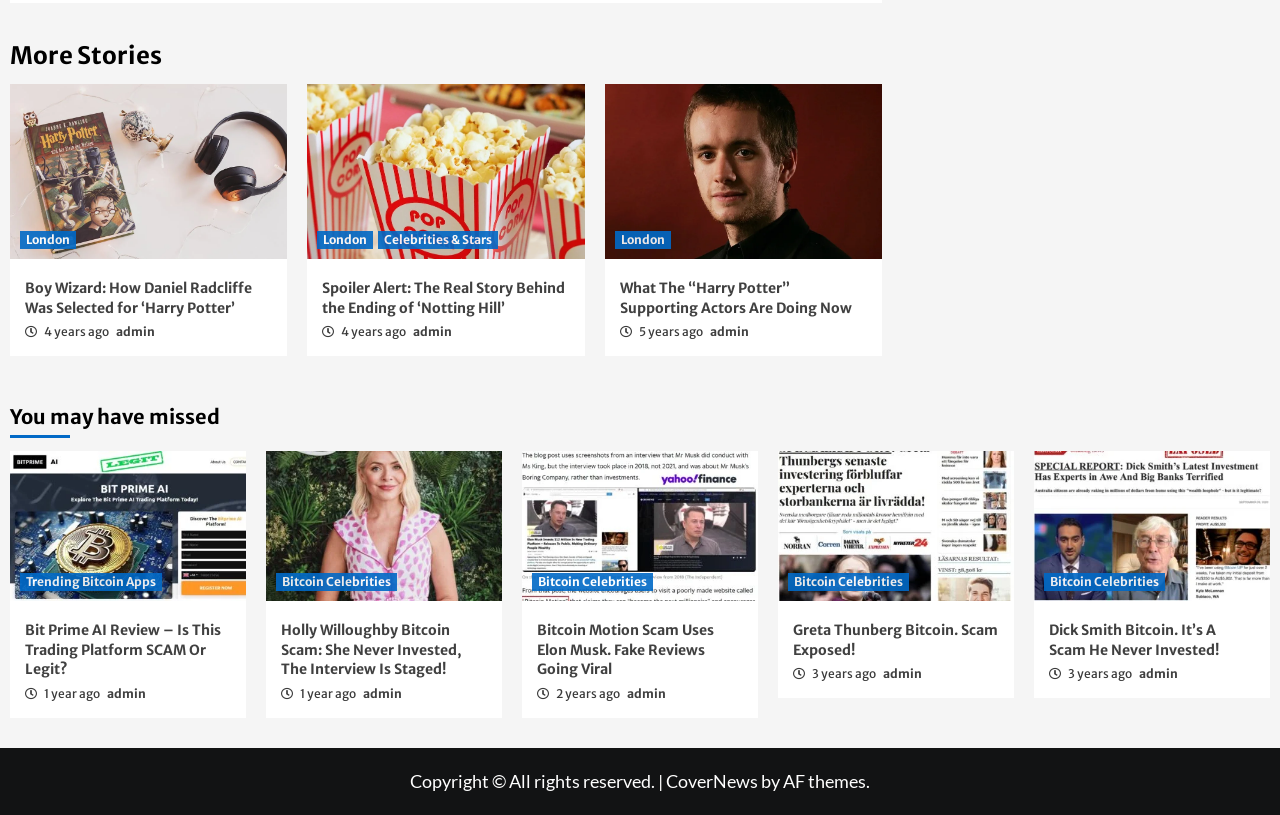Locate the UI element described as follows: "Bitcoin Celebrities". Return the bounding box coordinates as four float numbers between 0 and 1 in the order [left, top, right, bottom].

[0.216, 0.703, 0.31, 0.725]